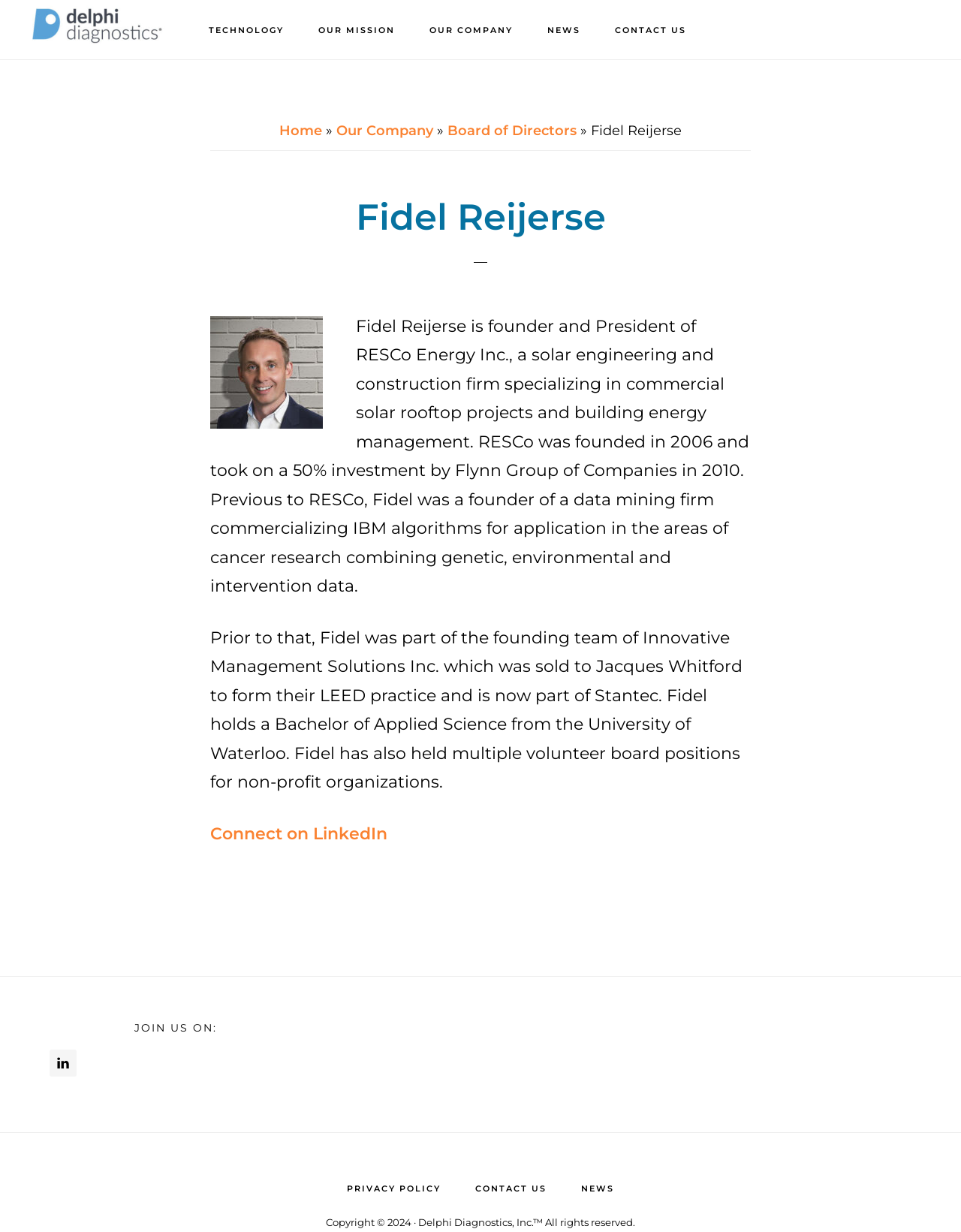Answer with a single word or phrase: 
What is the name of the company that invested in RESCo Energy Inc. in 2010?

Flynn Group of Companies